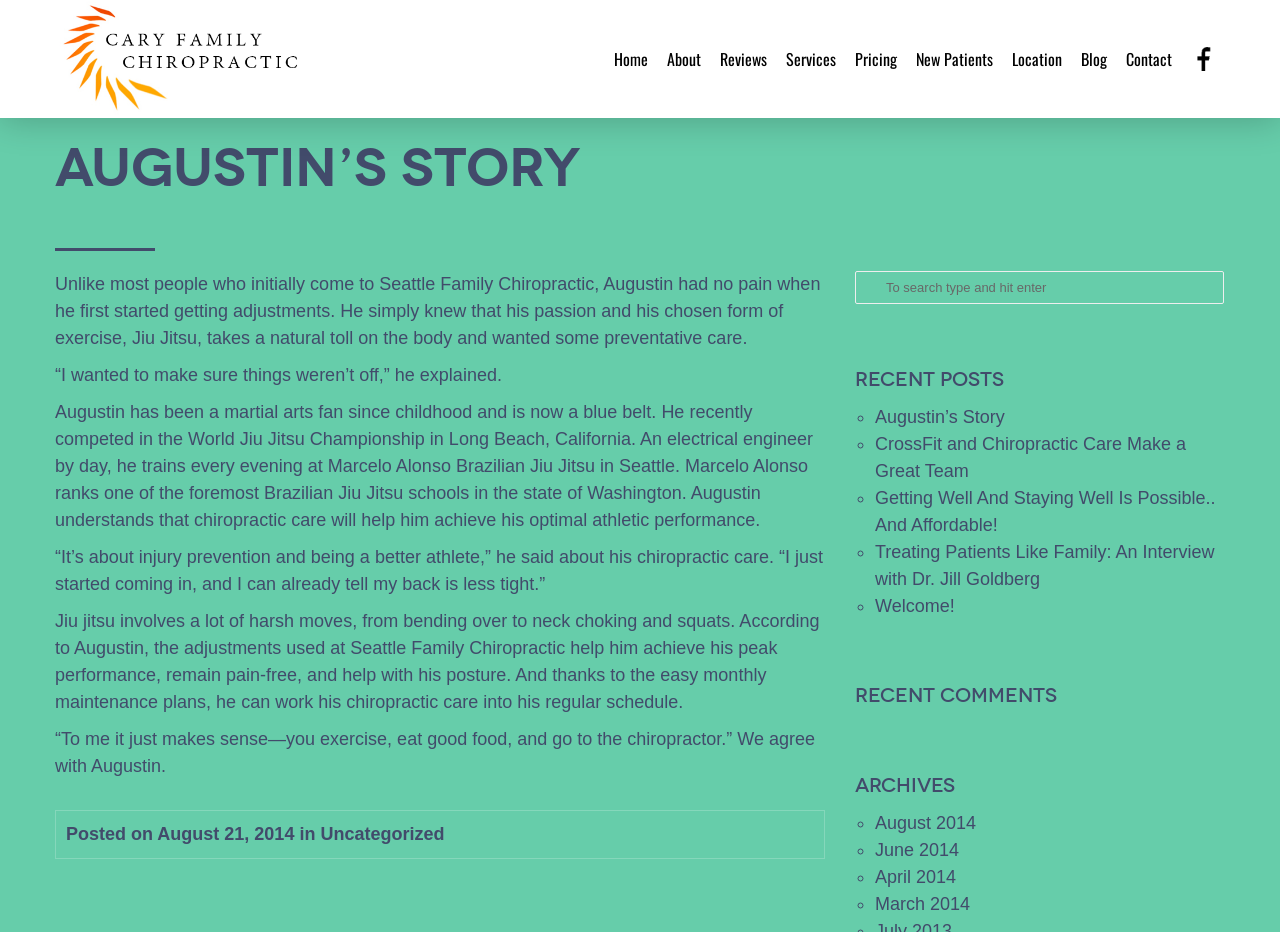Give a concise answer using only one word or phrase for this question:
What is Augustin's passion?

Jiu Jitsu